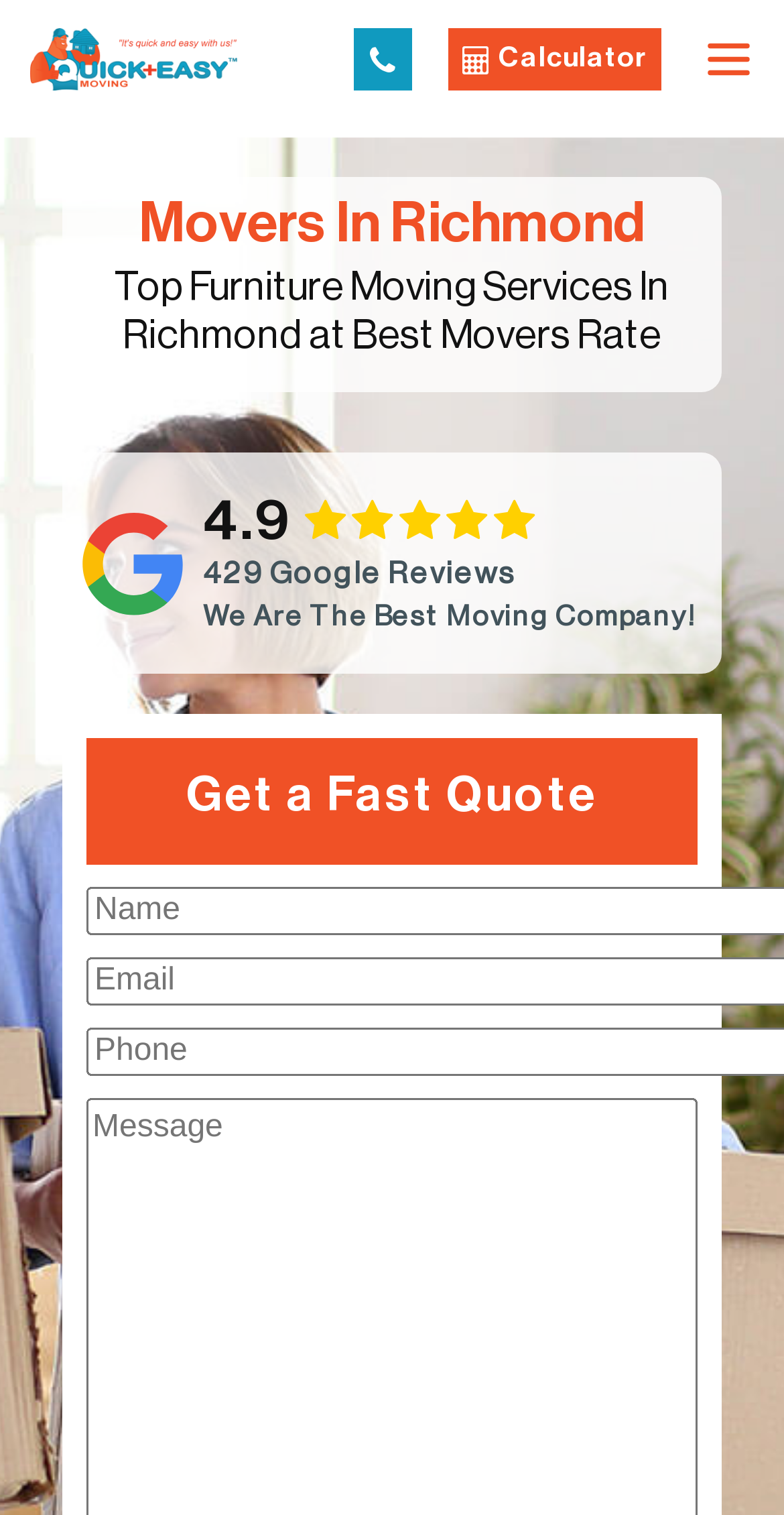Summarize the contents and layout of the webpage in detail.

The webpage appears to be a local moving company's website, specifically Quick & Easy Moving, based in Richmond, BC, Canada. At the top left, there is a logo image with the company name "Quick & Easy Moving" next to a link with the same text. 

To the right of the logo, there are three links: a calculator icon, a phone icon, and a mobile menu button with a hamburger icon. 

Below the top section, there are three headings. The first heading, "Movers In Richmond", is centered at the top of the main content area. The second heading, "Top Furniture Moving Services In Richmond at Best Movers Rate", is directly below the first one. 

On the left side of the main content area, there is a small image. To the right of the image, there is a link with a 4.9-star rating and a mention of 429 Google reviews, indicating that the company has a strong reputation. 

Further down, there is a third heading, "Get a Fast Quote", which is centered in the main content area.